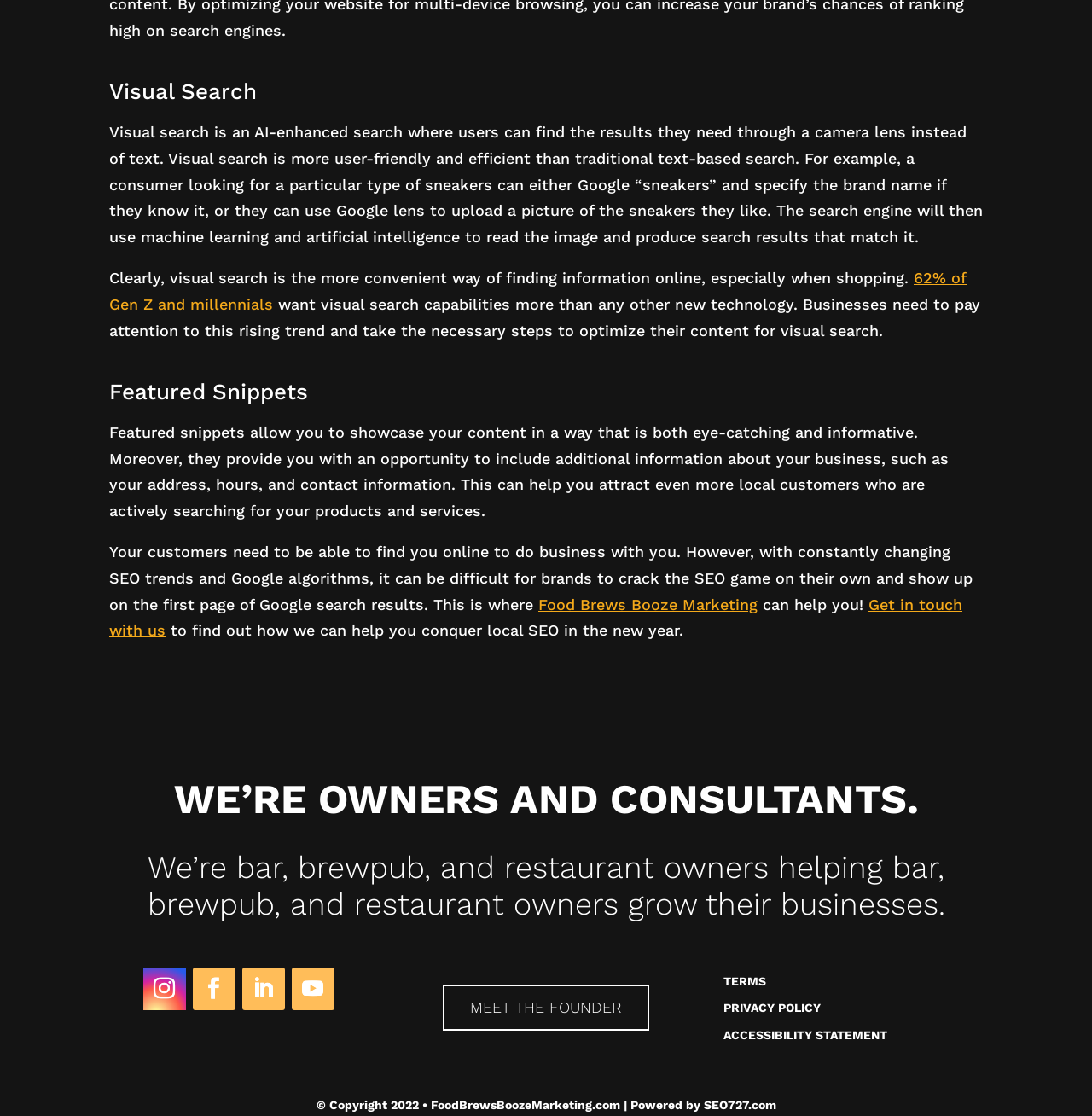What is the copyright year of FoodBrewsBoozeMarketing.com?
Answer the question with just one word or phrase using the image.

2022